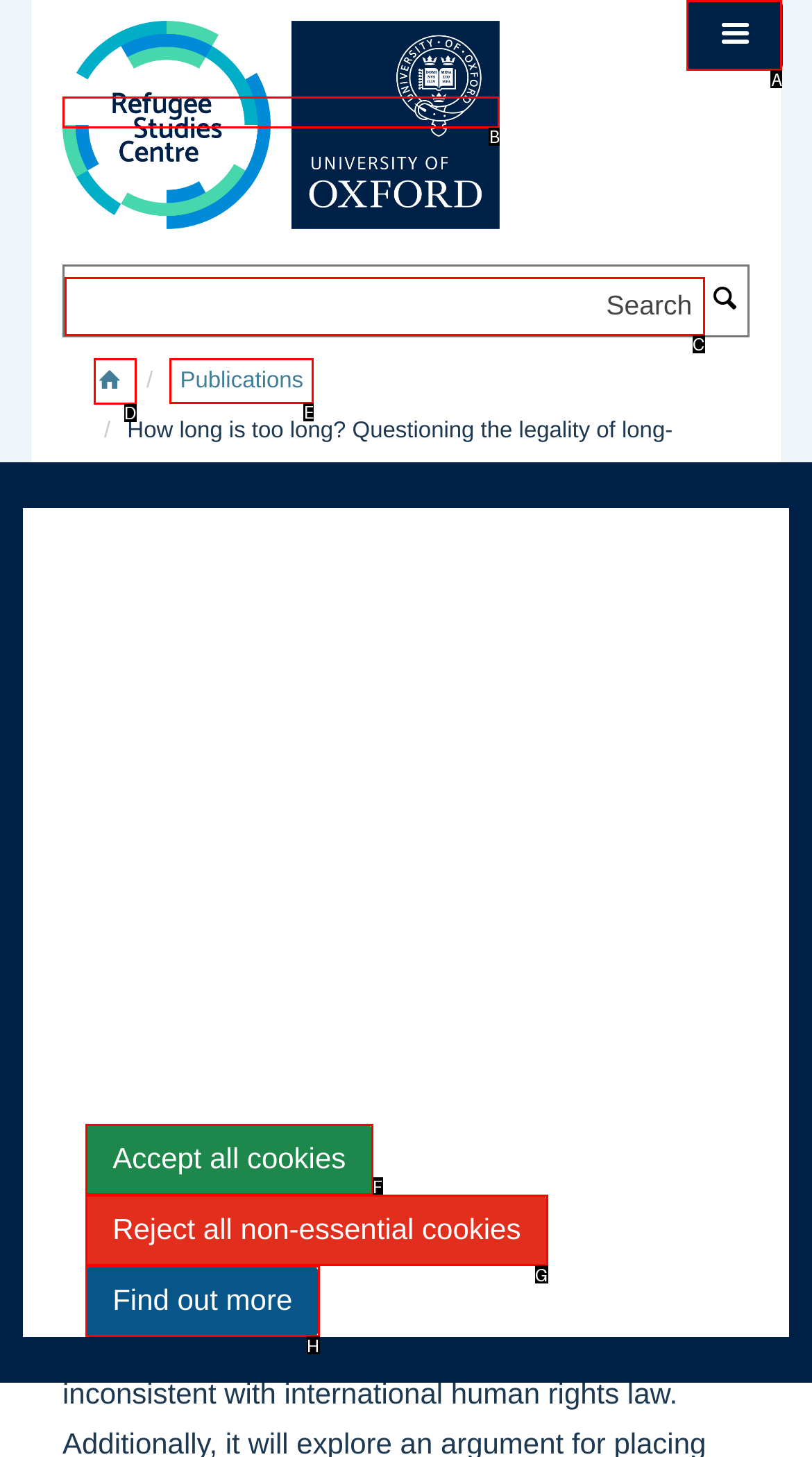Select the letter of the UI element that matches this task: View publications
Provide the answer as the letter of the correct choice.

E